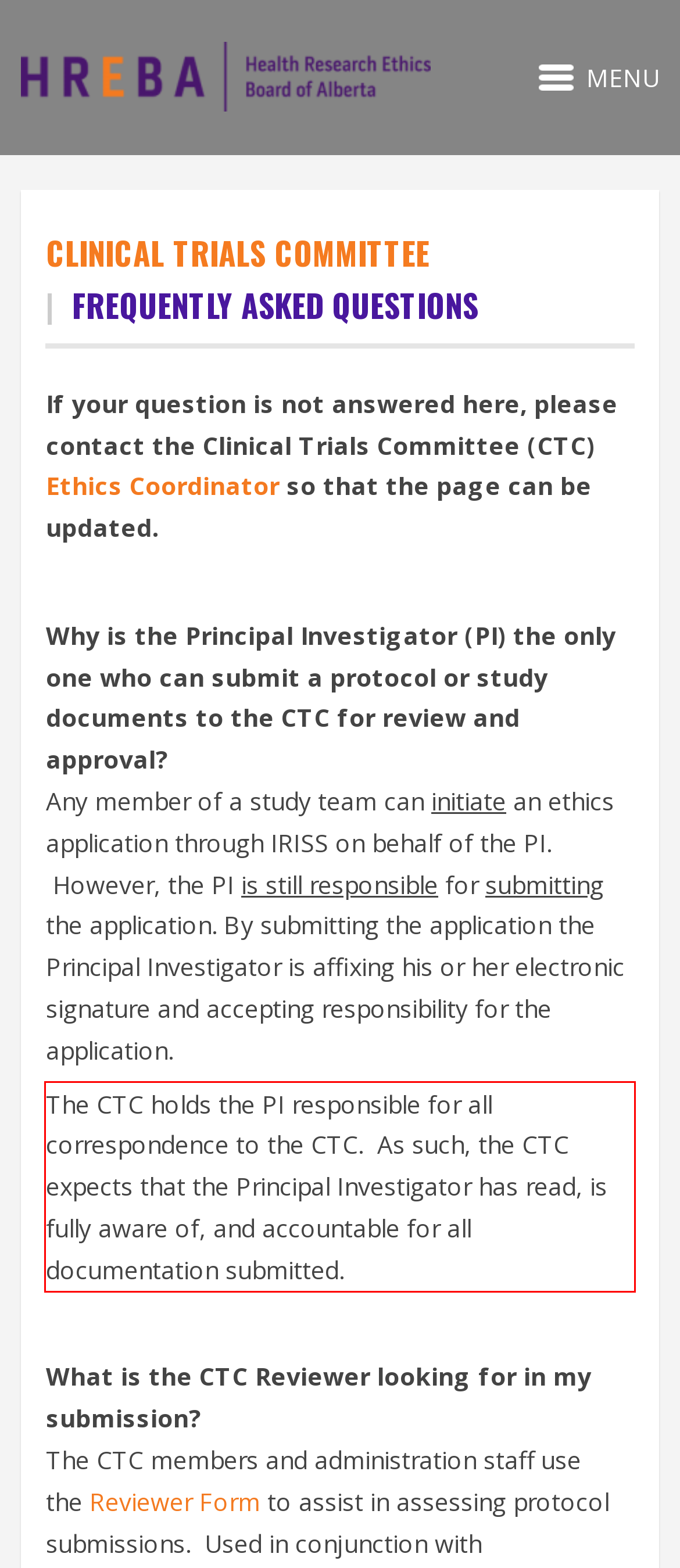Observe the screenshot of the webpage, locate the red bounding box, and extract the text content within it.

The CTC holds the PI responsible for all correspondence to the CTC. As such, the CTC expects that the Principal Investigator has read, is fully aware of, and accountable for all documentation submitted.